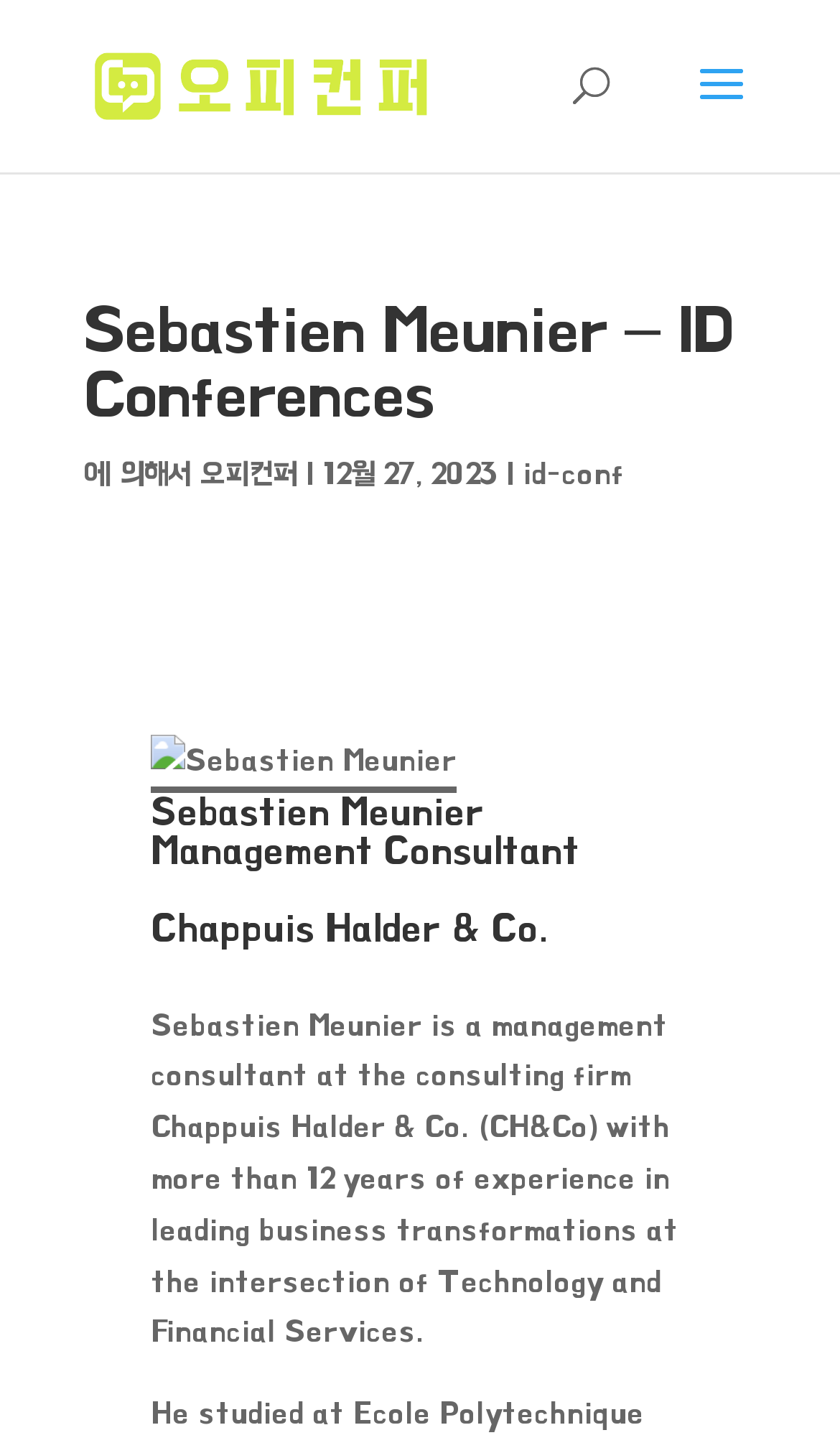Extract the bounding box coordinates of the UI element described: "id-conf". Provide the coordinates in the format [left, top, right, bottom] with values ranging from 0 to 1.

[0.623, 0.315, 0.744, 0.338]